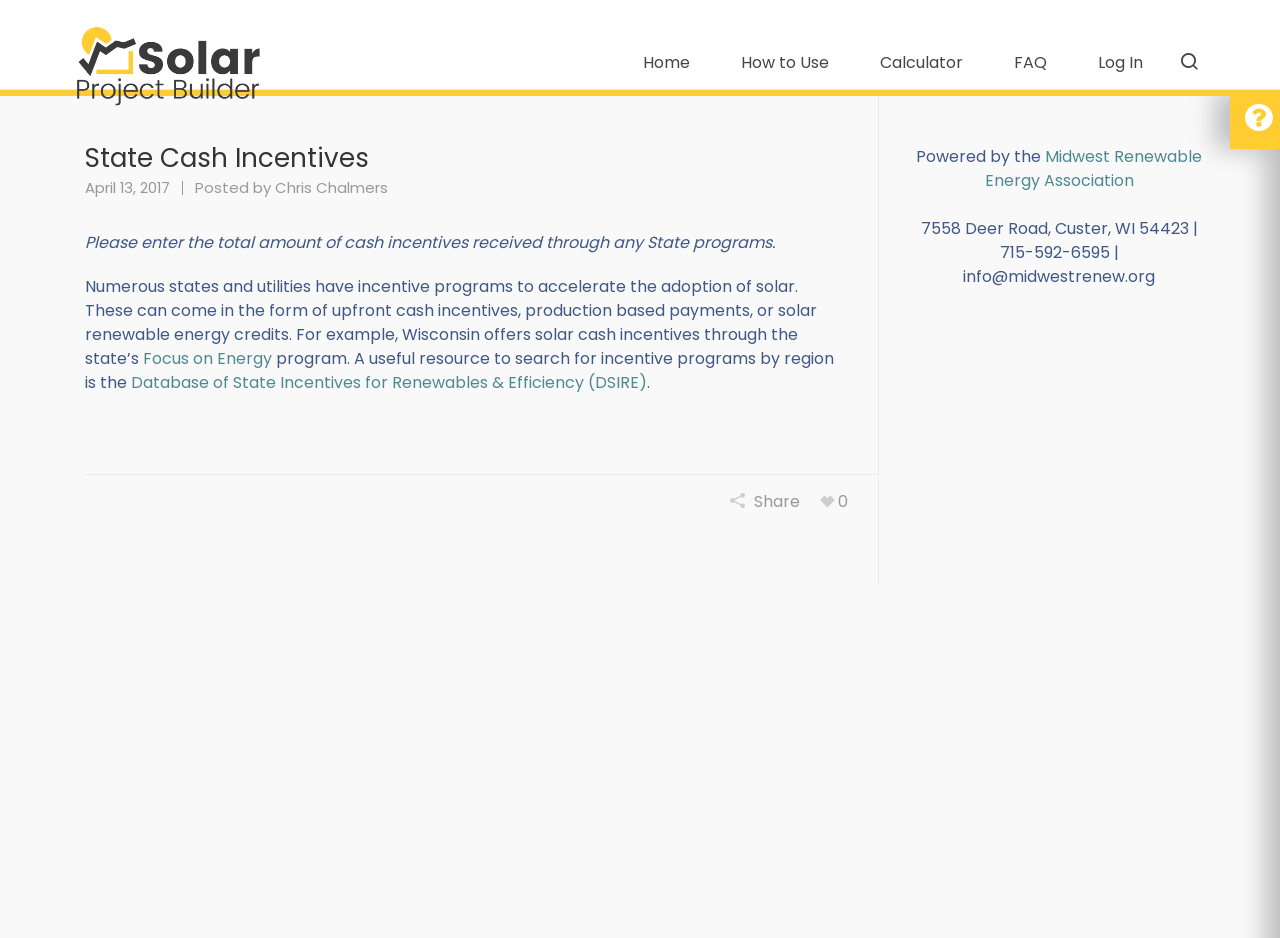Please identify the bounding box coordinates of the element I need to click to follow this instruction: "Visit Focus on Energy".

[0.112, 0.37, 0.212, 0.394]